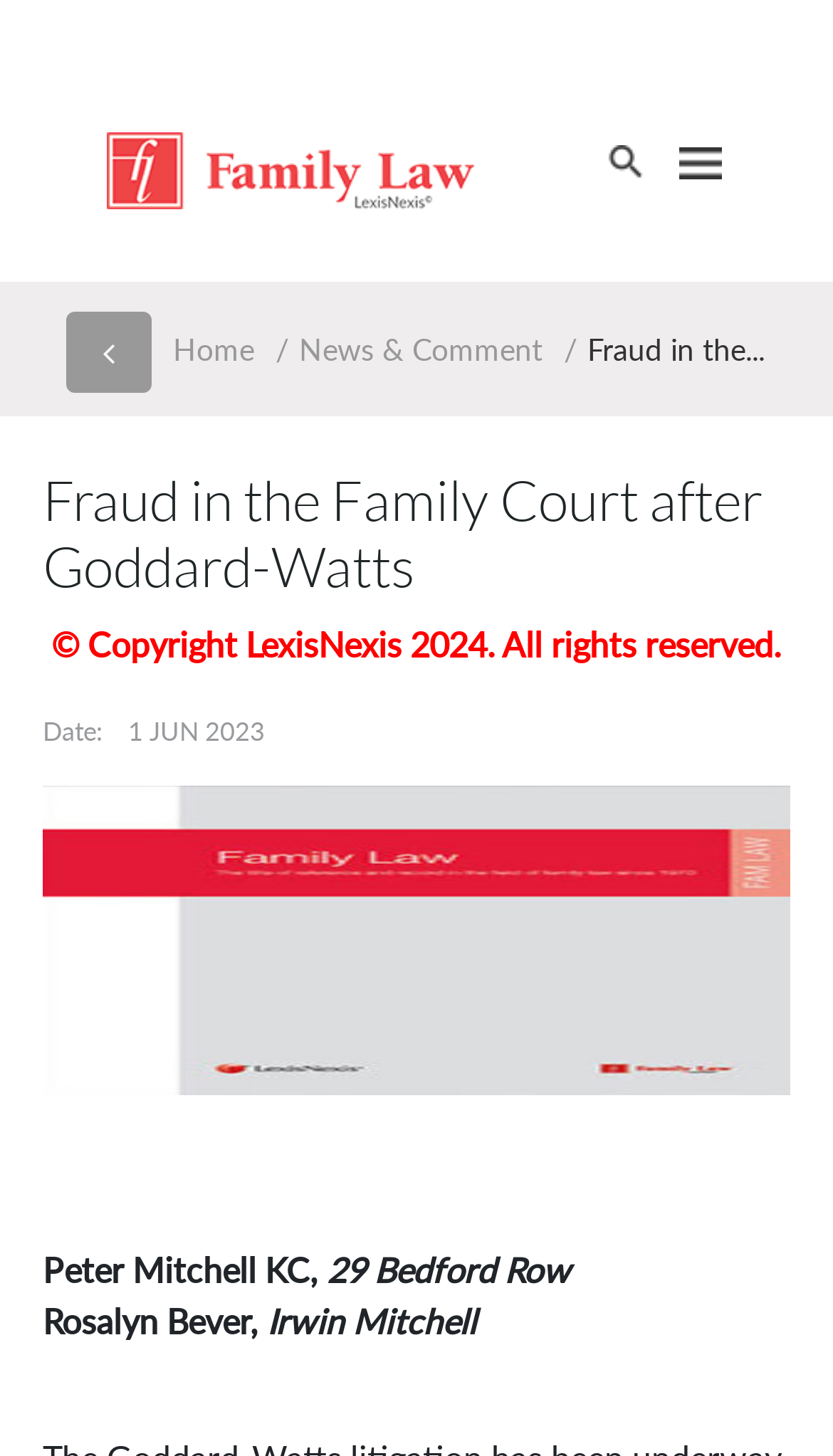Using the provided element description: "Home", identify the bounding box coordinates. The coordinates should be four floats between 0 and 1 in the order [left, top, right, bottom].

[0.208, 0.227, 0.318, 0.252]